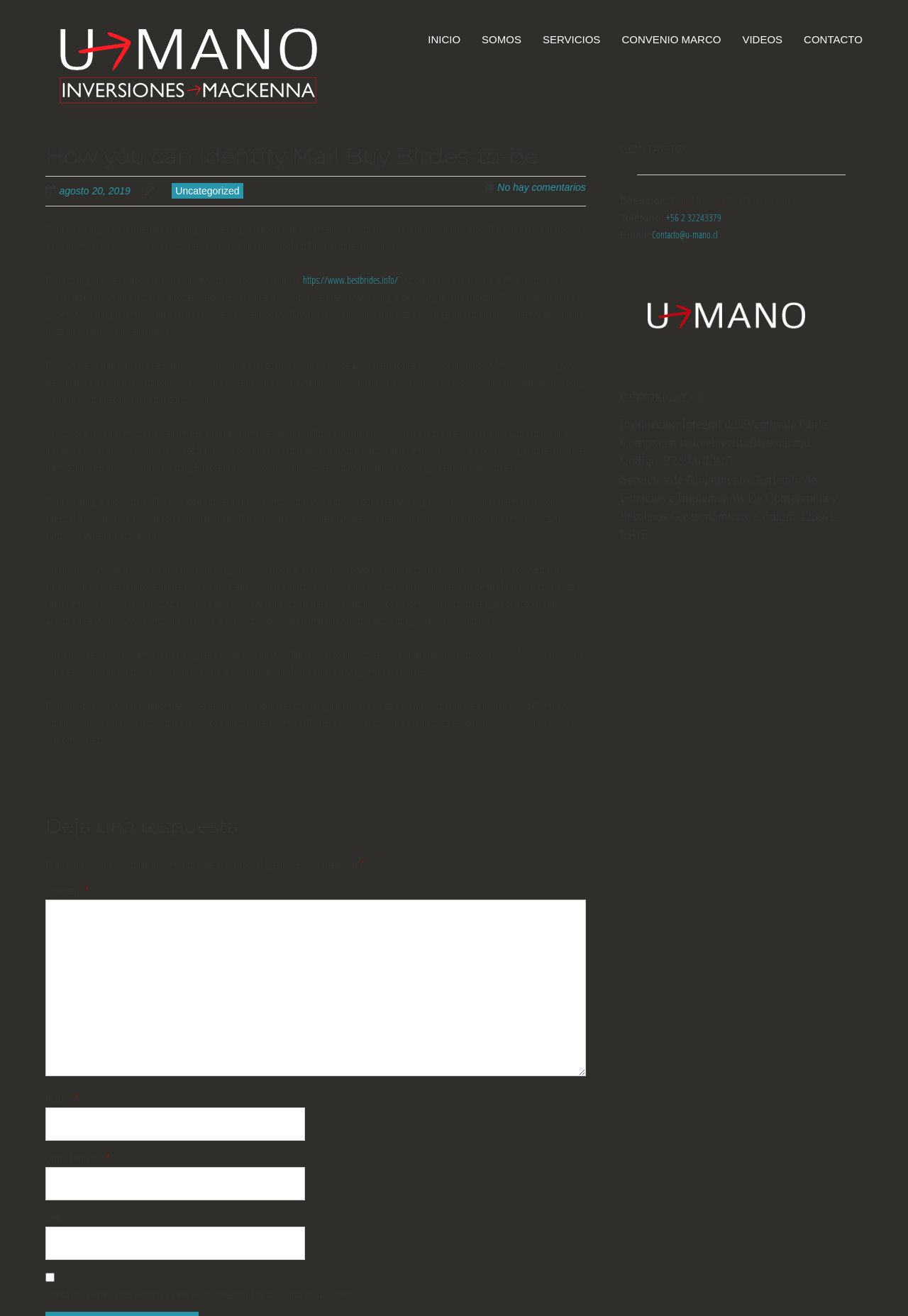What is the benefit of using an online provider to purchase a mail order bride?
Please provide a comprehensive answer based on the contents of the image.

According to the webpage, using an online provider allows men to compare prices and payment methods, making it easier to find the best option for purchasing a mail order bride.